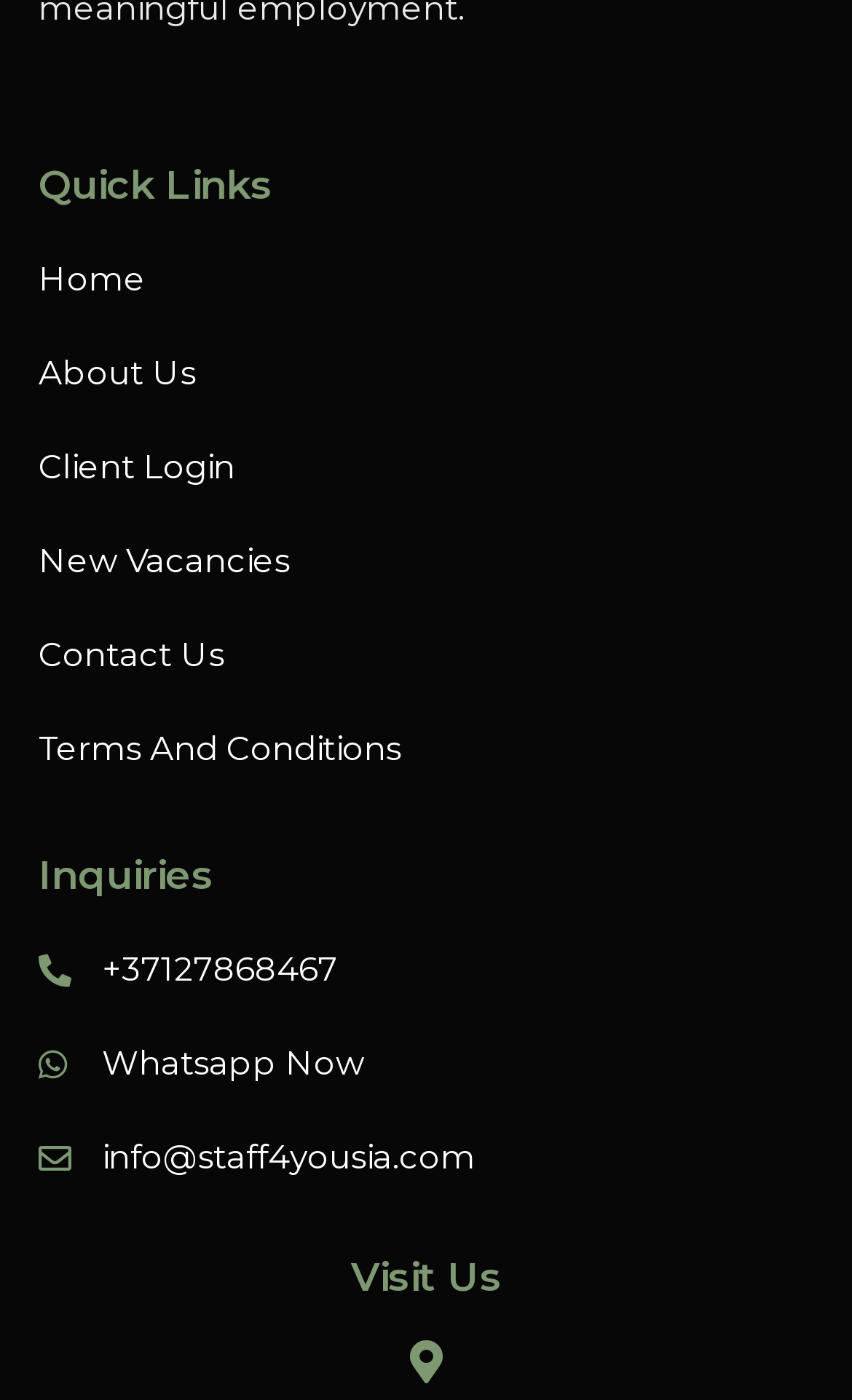What is the phone number provided on the webpage?
Based on the visual, give a brief answer using one word or a short phrase.

+37127868467